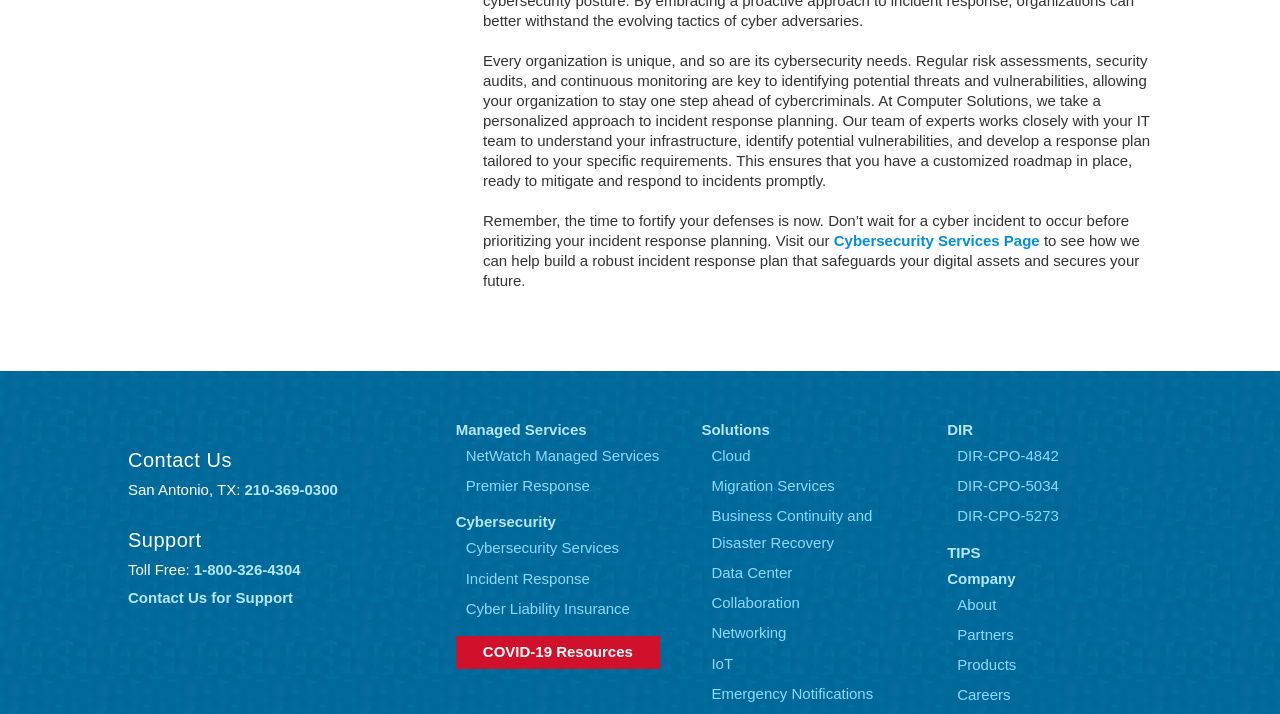Can you identify the bounding box coordinates of the clickable region needed to carry out this instruction: 'Get Cyber Liability Insurance'? The coordinates should be four float numbers within the range of 0 to 1, stated as [left, top, right, bottom].

[0.364, 0.834, 0.492, 0.871]